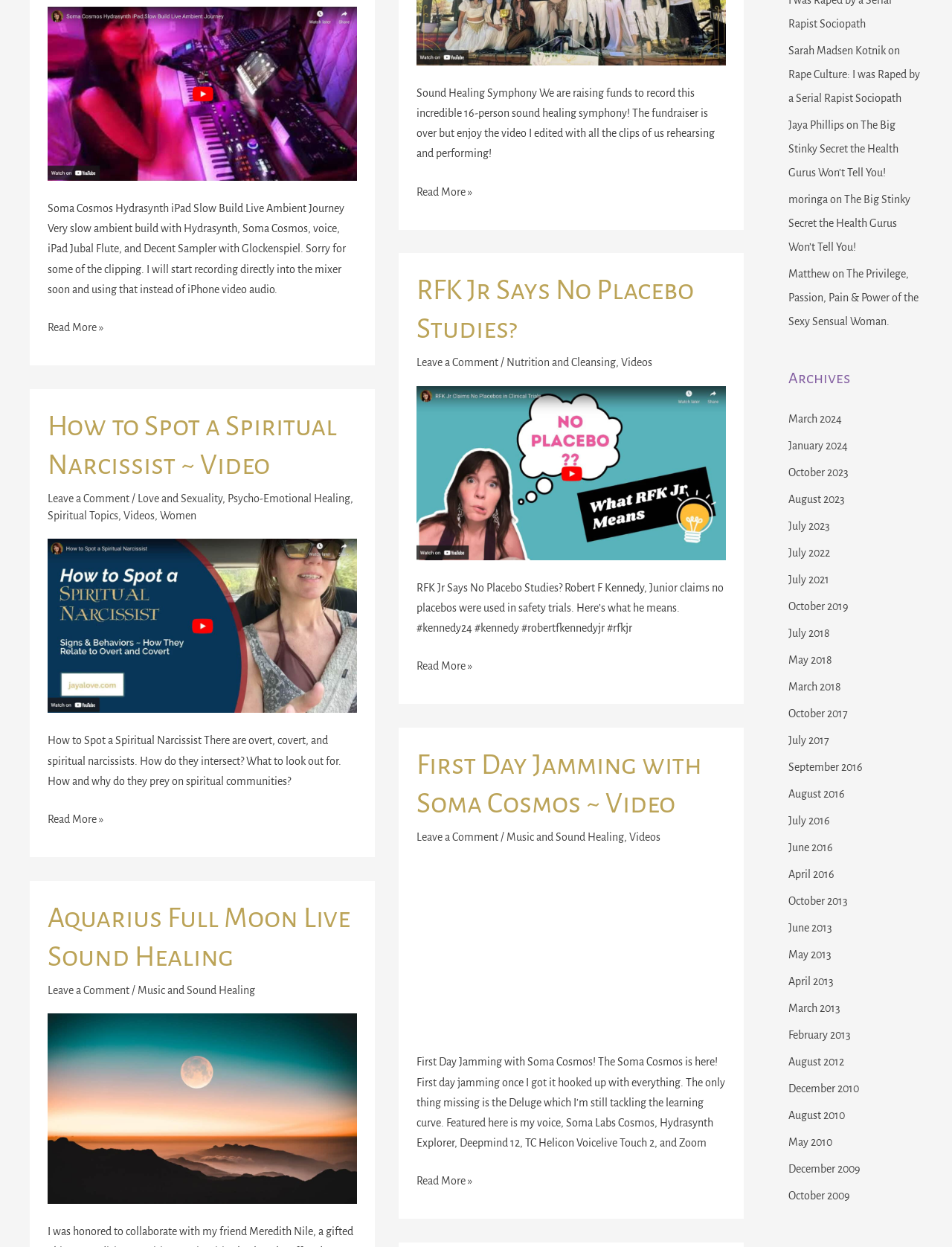How many archives are listed?
Based on the screenshot, provide a one-word or short-phrase response.

15